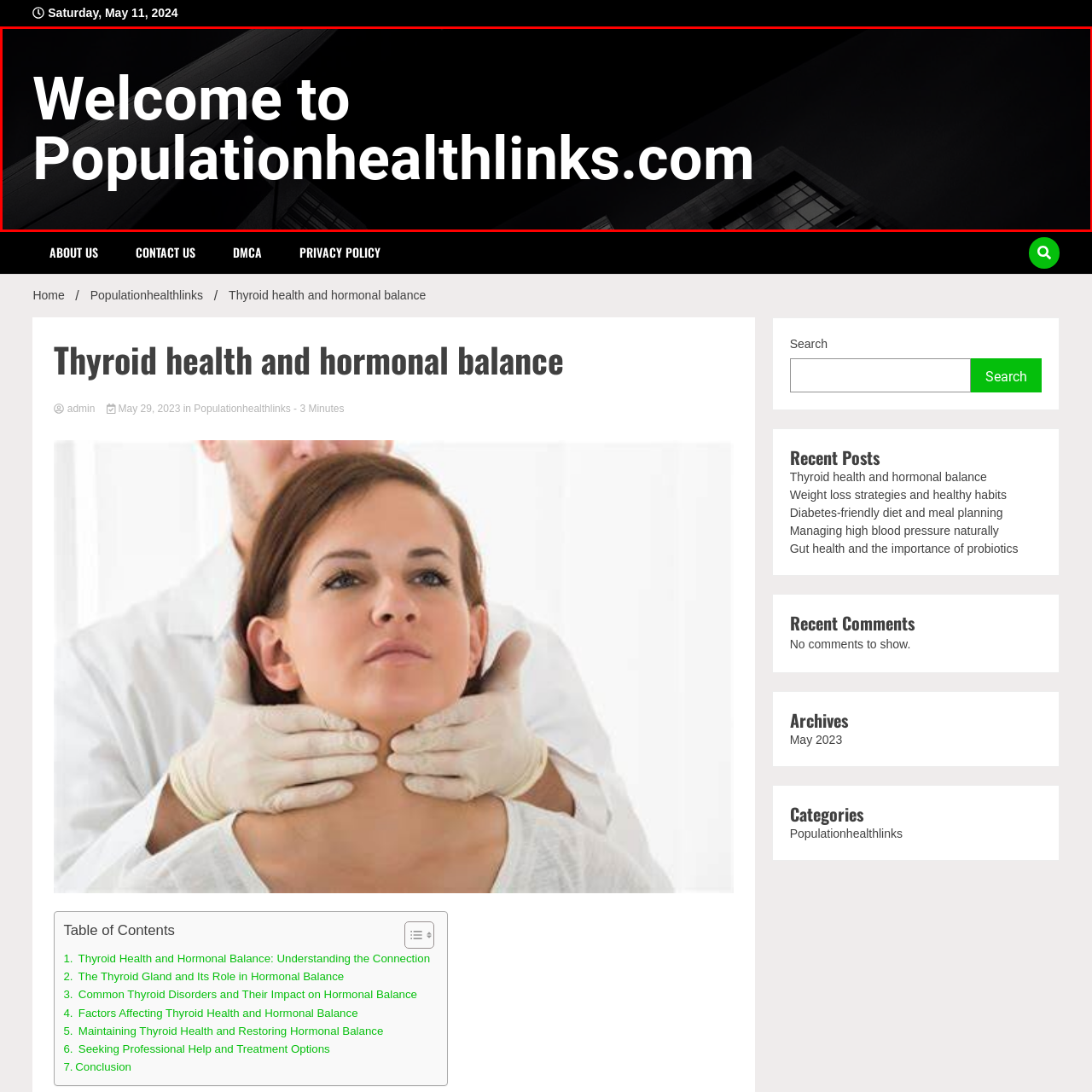Create a detailed narrative describing the image bounded by the red box.

The image features a striking welcome banner for the website Populationhealthlinks.com, set against a sleek, dark background. The text boldly states, "Welcome to Populationhealthlinks.com," rendered in a modern, prominent font, inviting visitors to explore the site’s contents. The design captures a professional yet engaging aesthetic, aligning with the website's focus on public health information and resources. This visual element sets the tone for an insightful journey into topics related to thyroid health and hormonal balance, among others featured on the platform.